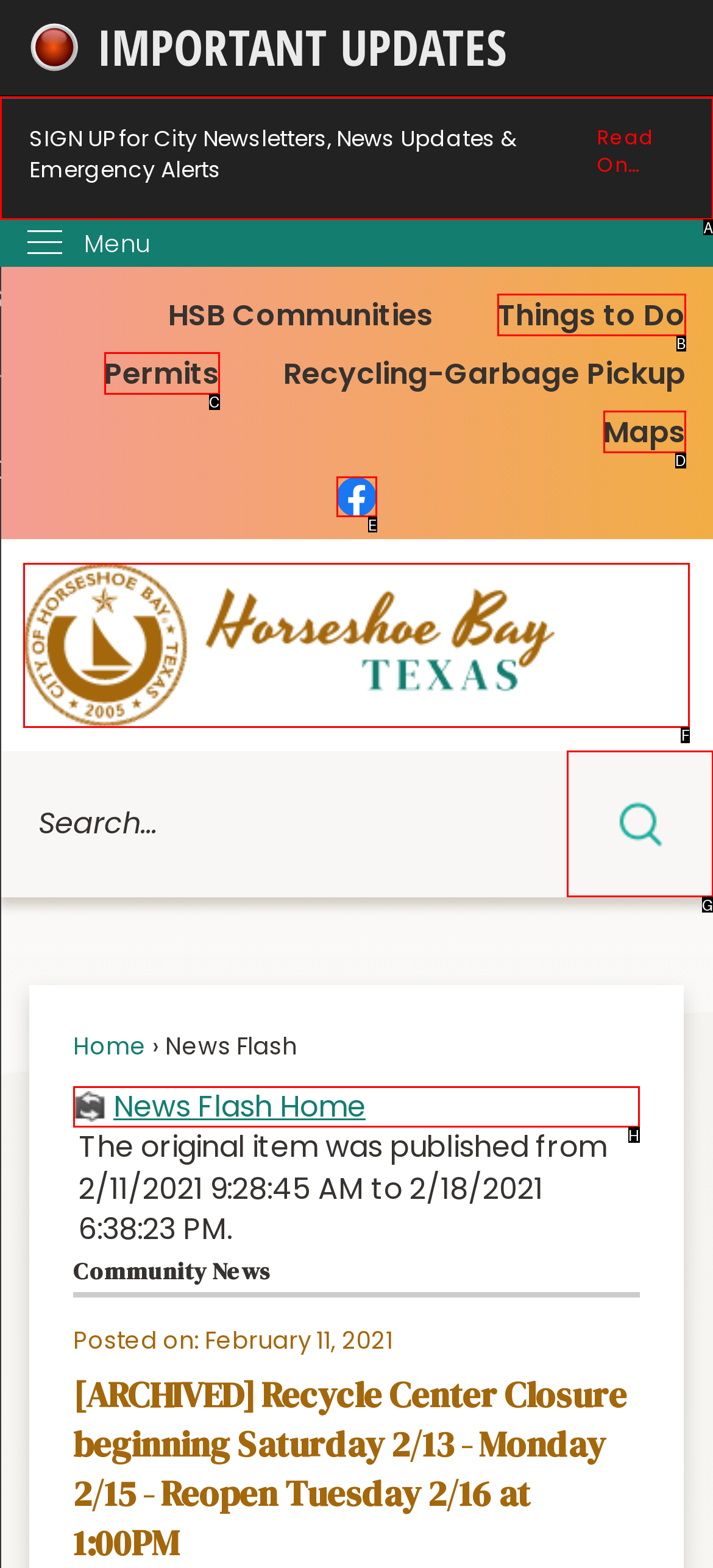Among the marked elements in the screenshot, which letter corresponds to the UI element needed for the task: View news flash home?

H